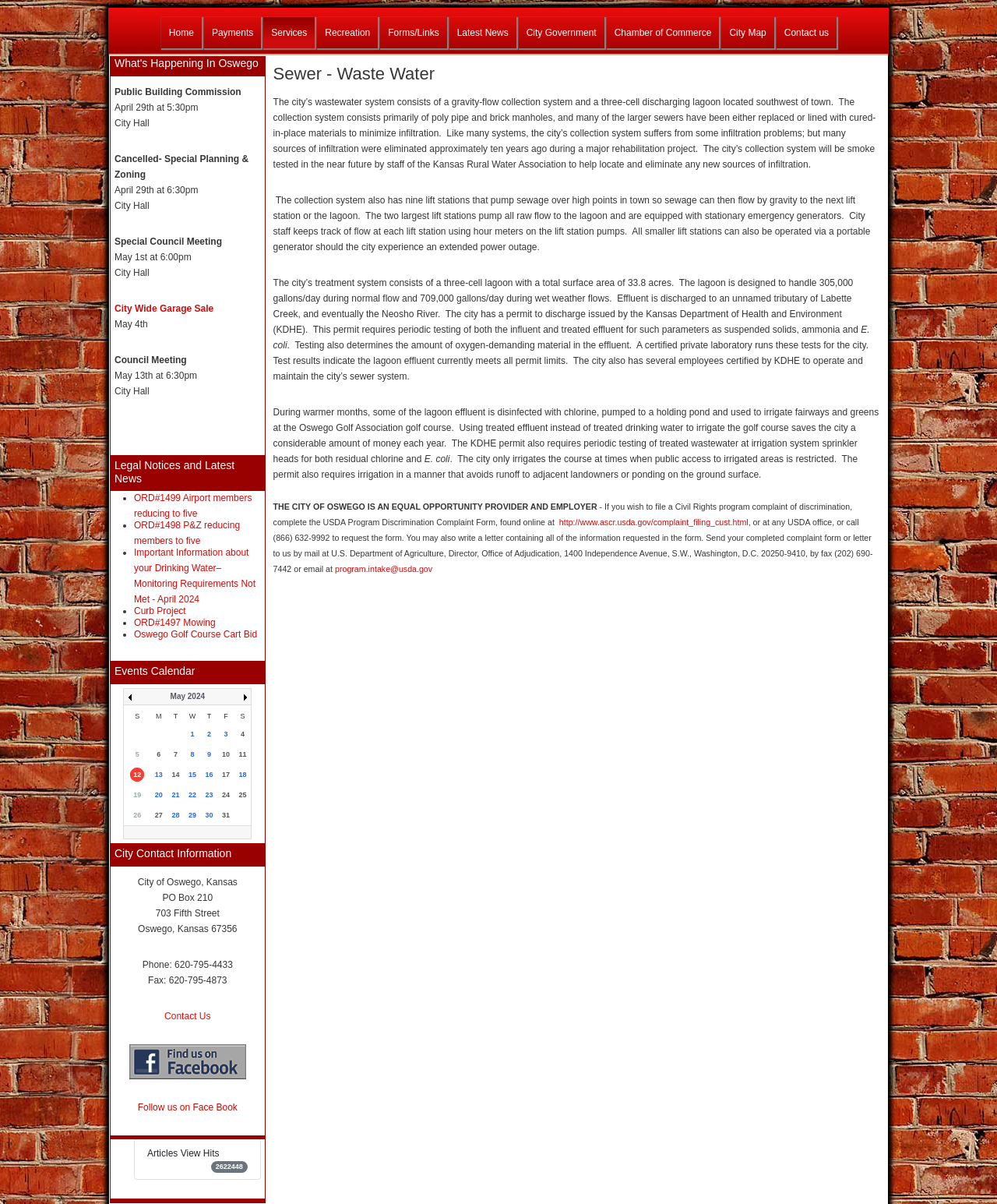What is the date of the City Wide Garage Sale?
Give a single word or phrase as your answer by examining the image.

May 4th